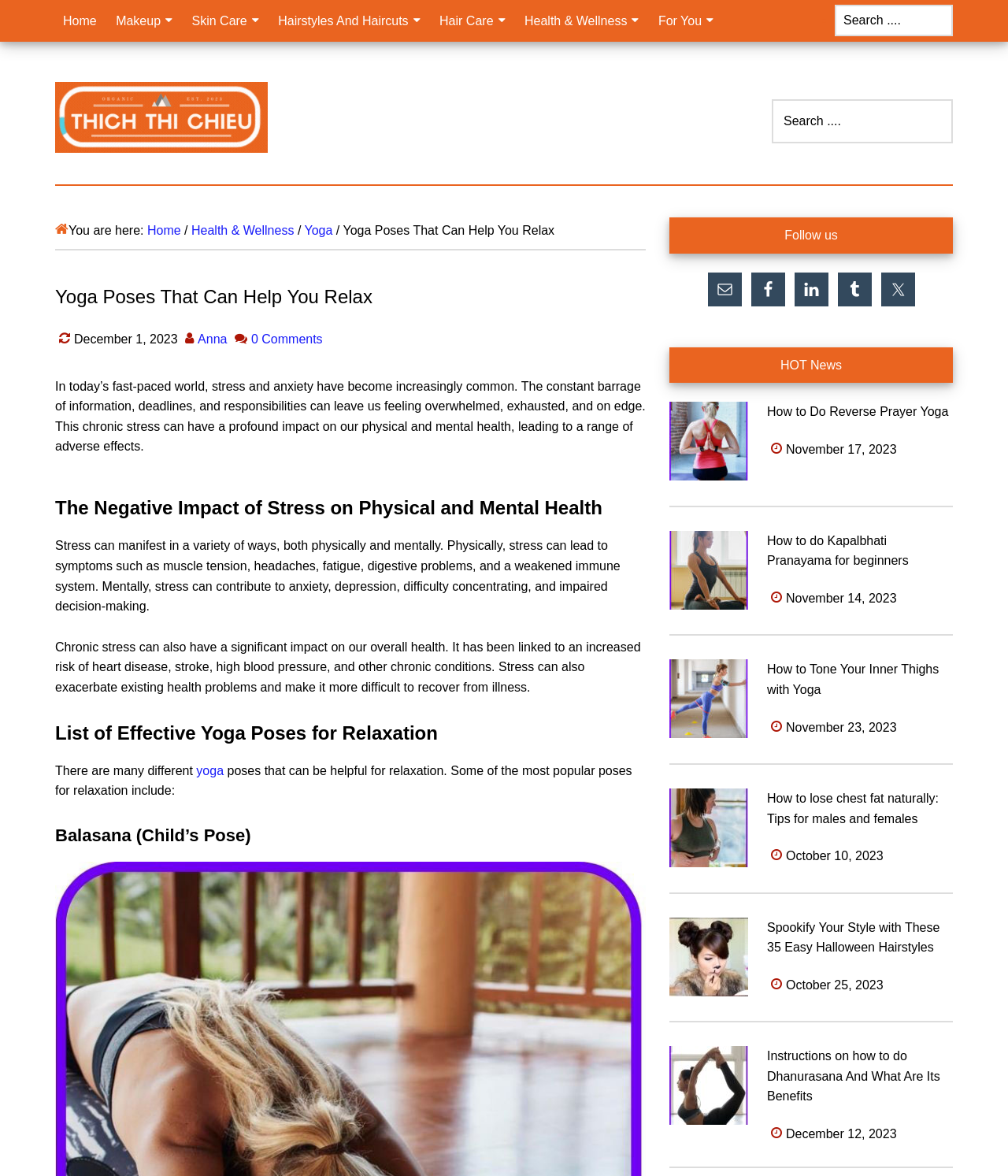Determine the bounding box coordinates of the region I should click to achieve the following instruction: "Search for a specific topic". Ensure the bounding box coordinates are four float numbers between 0 and 1, i.e., [left, top, right, bottom].

[0.766, 0.084, 0.945, 0.122]